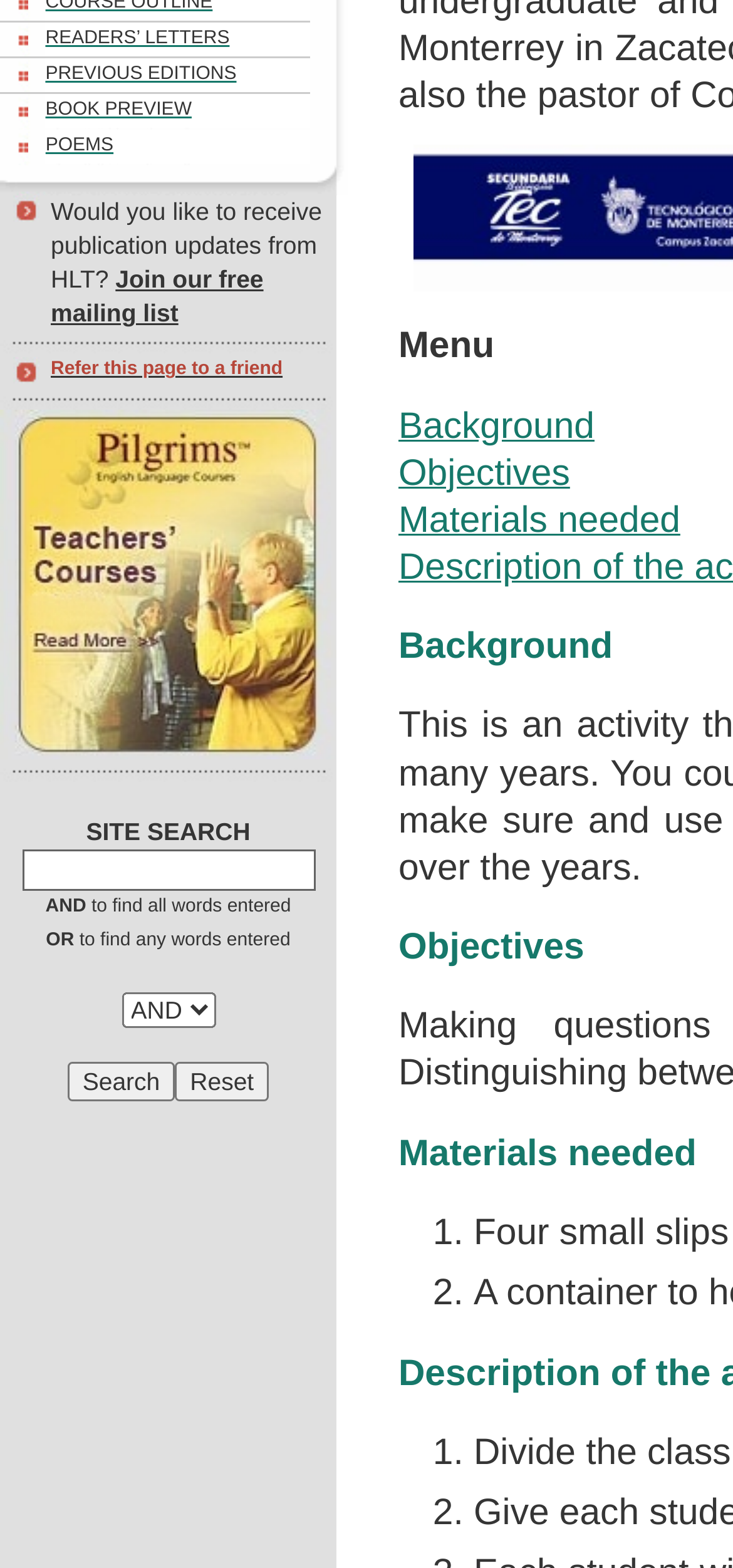Given the element description "Materials needed" in the screenshot, predict the bounding box coordinates of that UI element.

[0.544, 0.318, 0.928, 0.345]